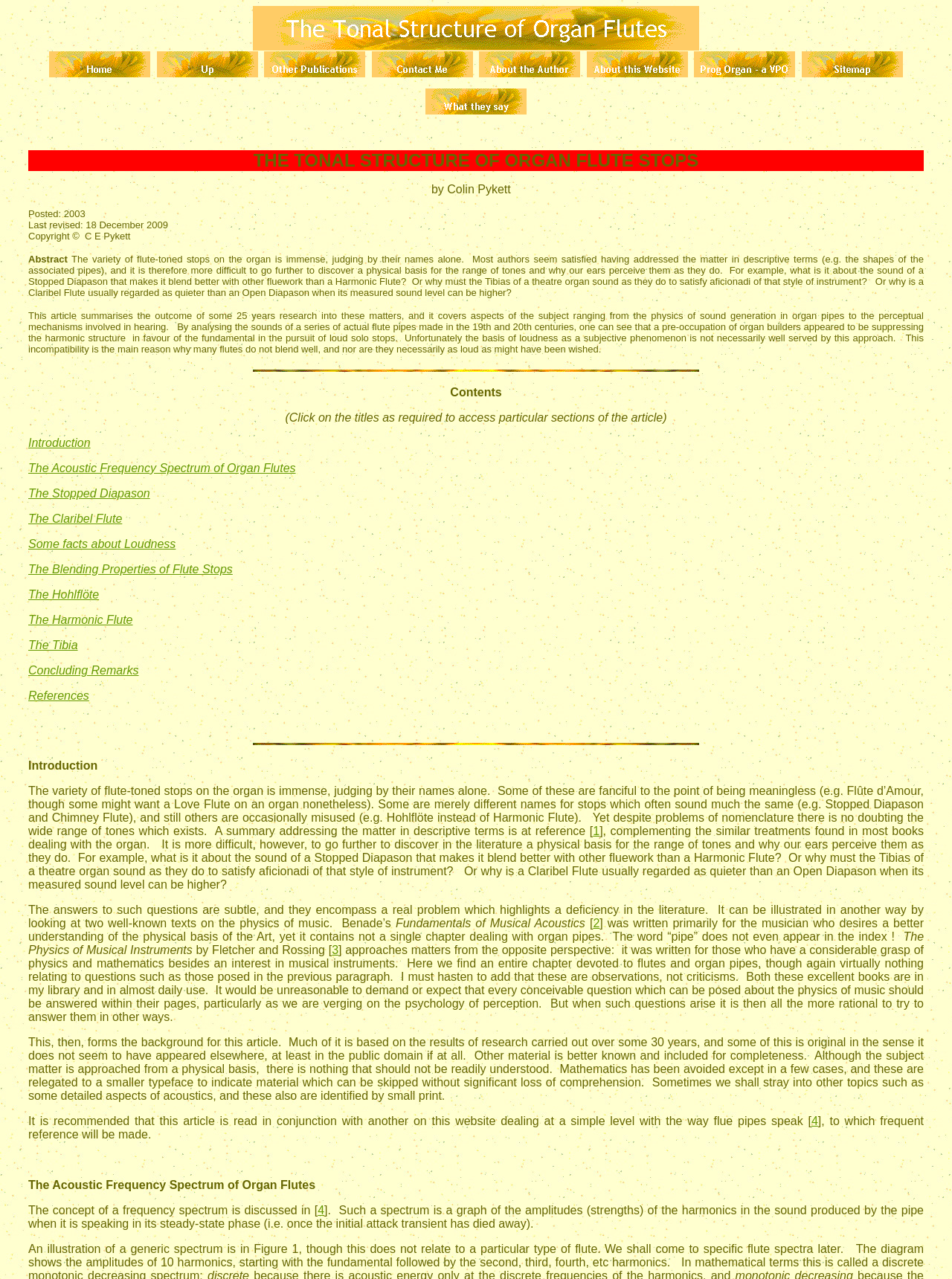What is the author's concern about the literature on organ pipes?
Use the image to answer the question with a single word or phrase.

Lack of physical basis